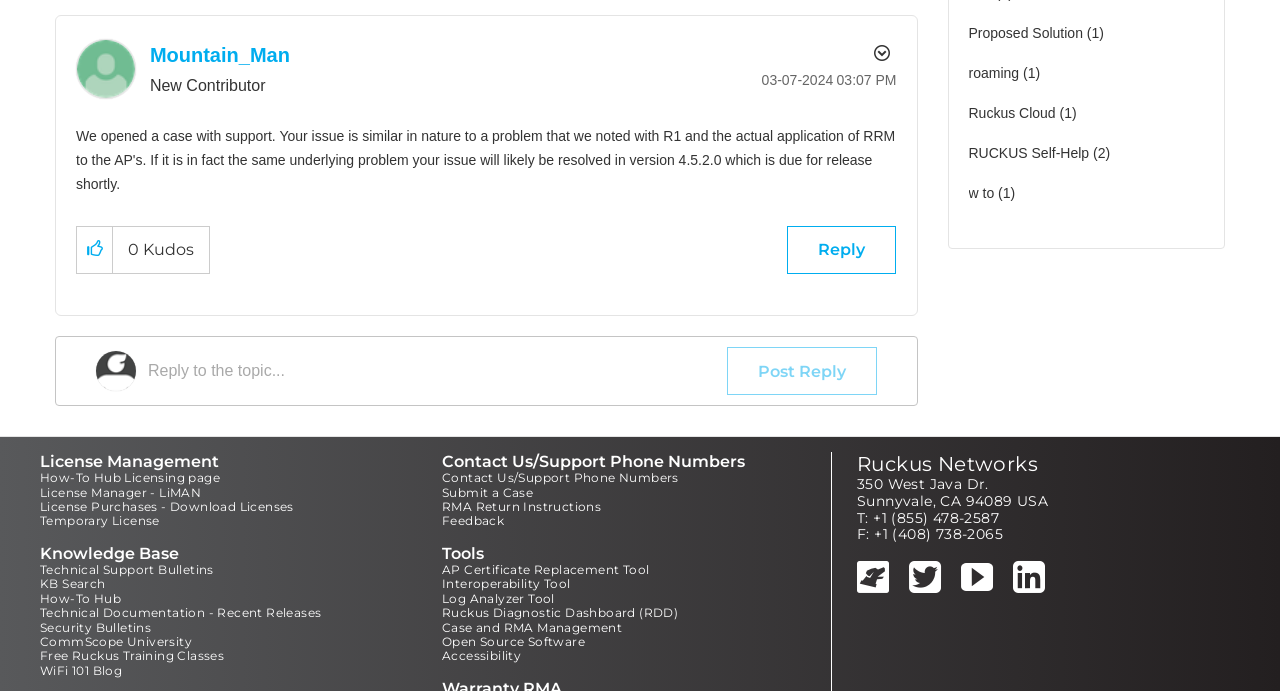Use a single word or phrase to answer the question: What is the username of the user who posted the comment?

Mountain_Man